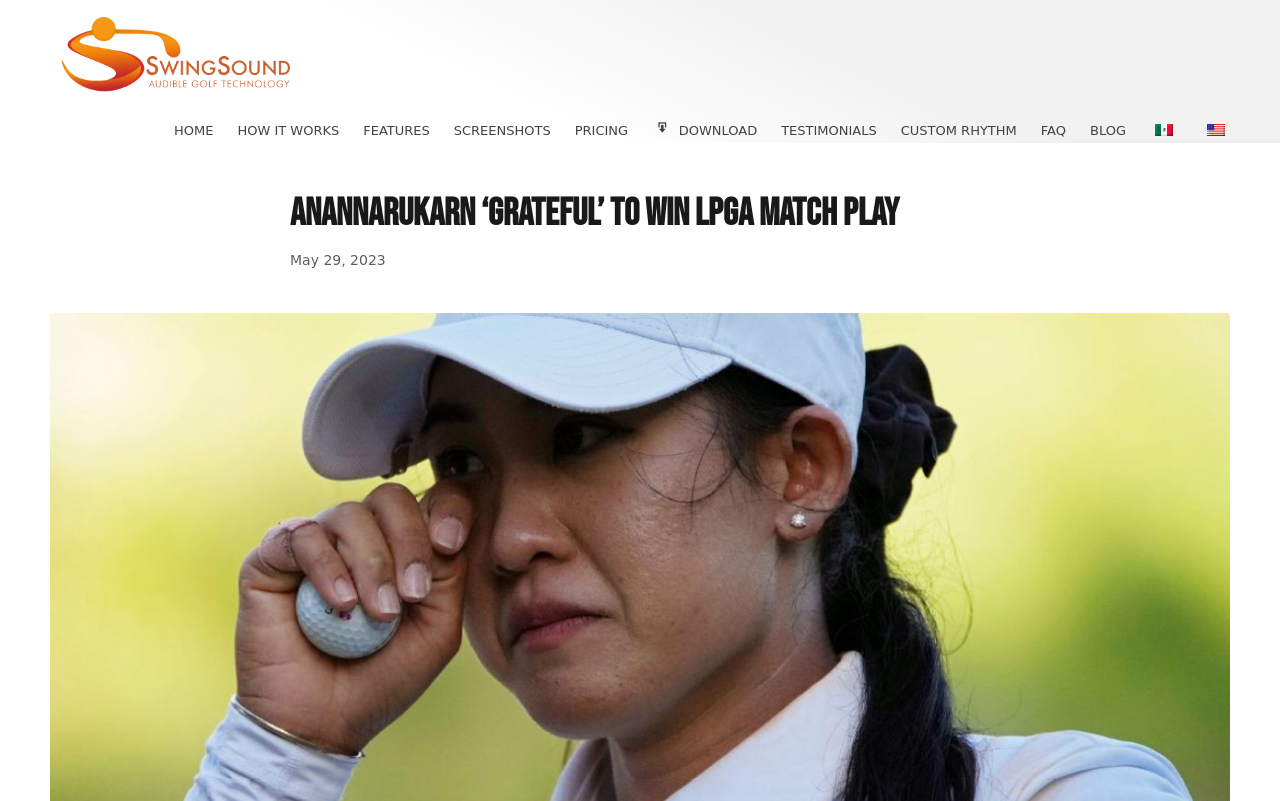Answer the question using only one word or a concise phrase: What is the topic of the main article?

LPGA Match Play